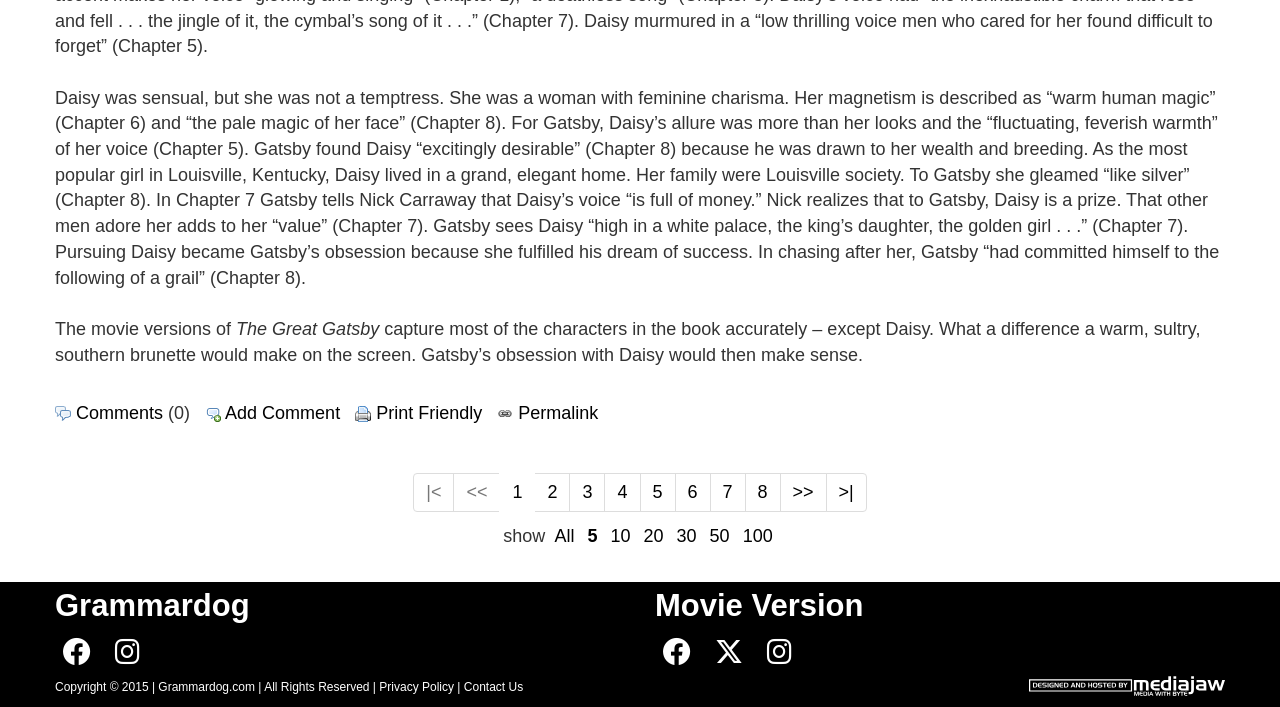What is Daisy's allure to Gatsby?
Please use the image to provide an in-depth answer to the question.

The answer can be found in the StaticText element with the text 'Gatsby found Daisy “excitingly desirable” (Chapter 8) because he was drawn to her wealth and breeding.' which explains Gatsby's attraction to Daisy.